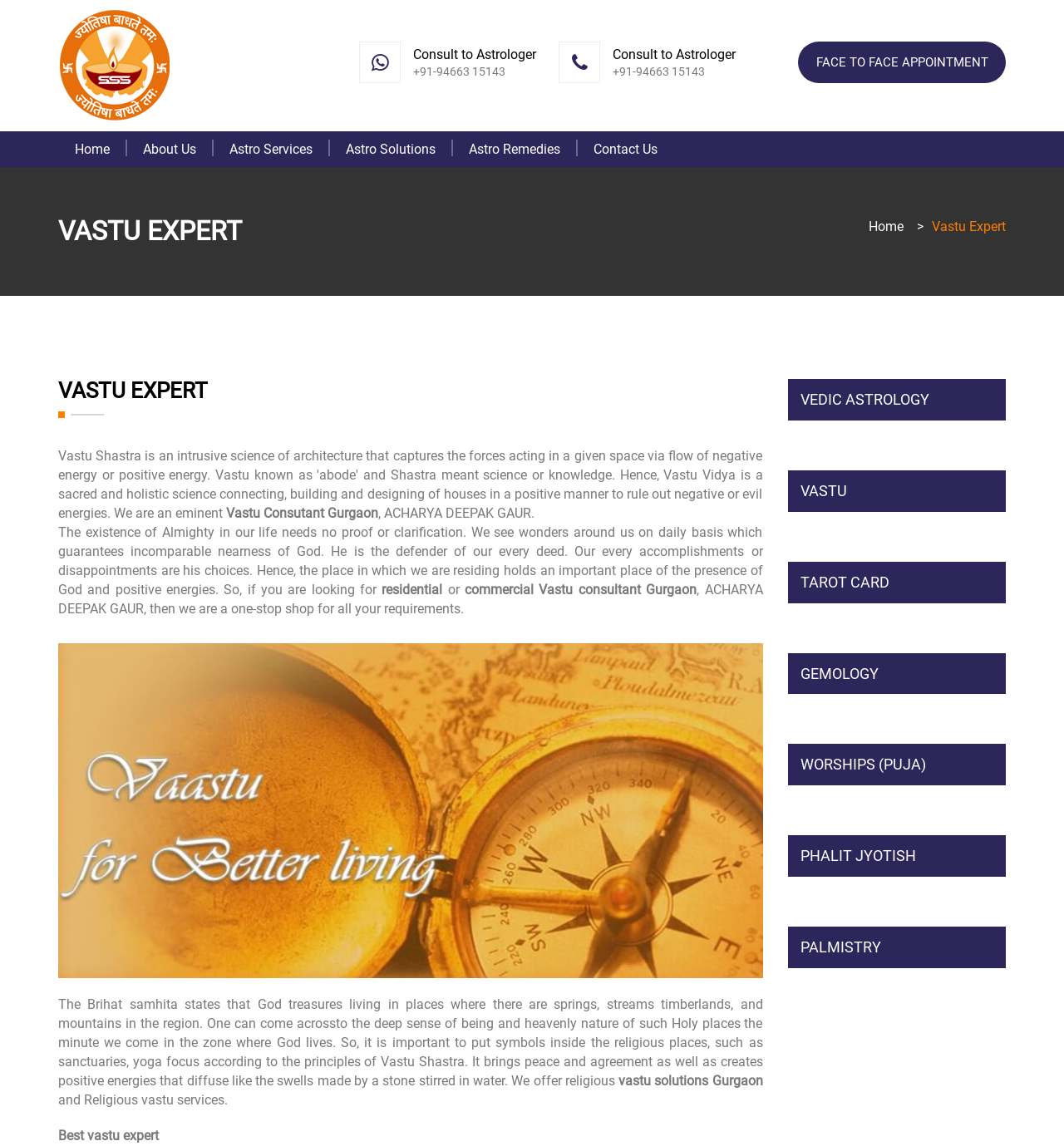What is the contact number of the astrologer?
Using the details shown in the screenshot, provide a comprehensive answer to the question.

The contact number of the astrologer is mentioned twice on the webpage, once under the 'Consult to Astrologer' heading and again under the 'FACE TO FACE APPOINTMENT' link.